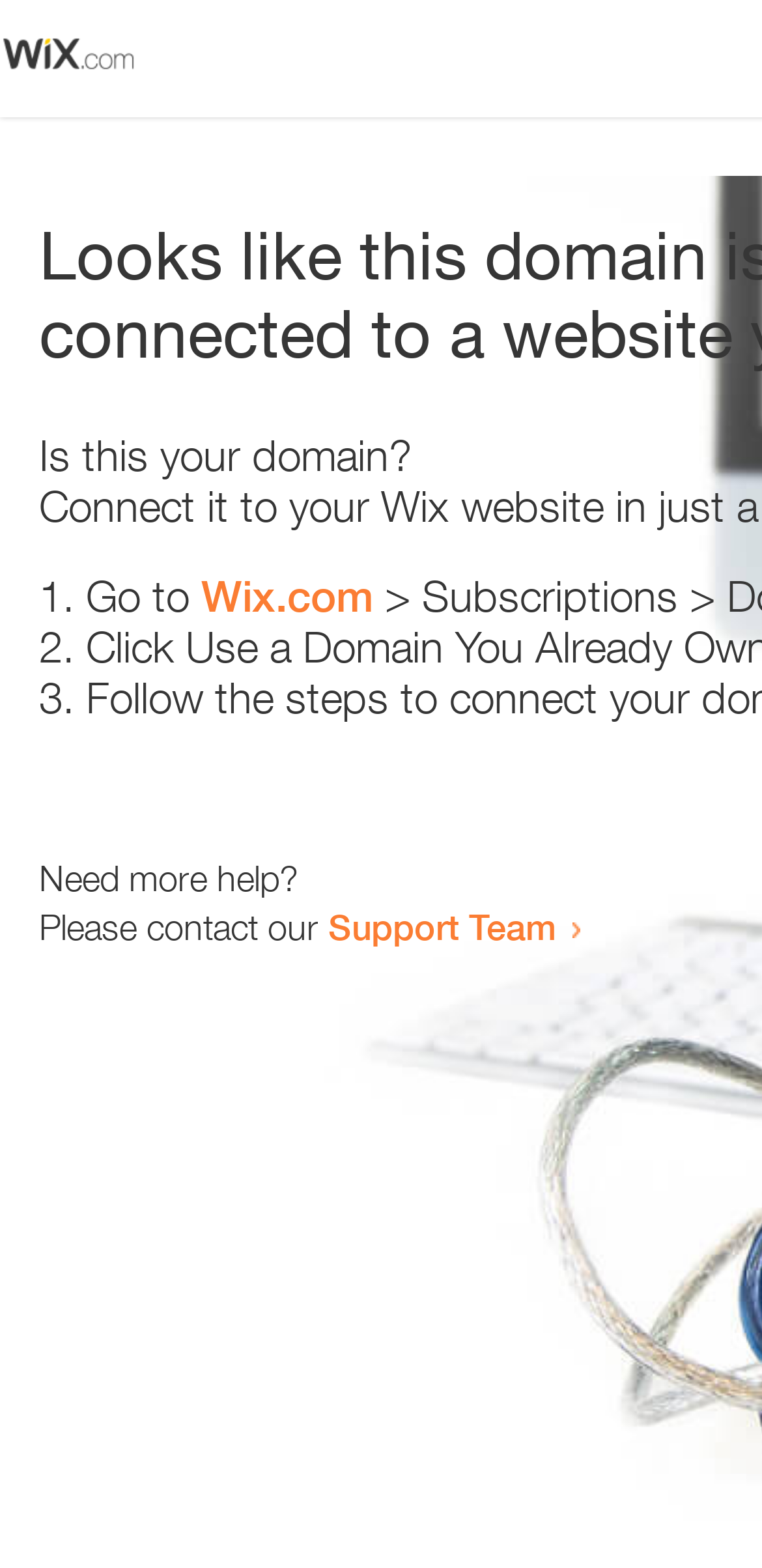Answer the question briefly using a single word or phrase: 
How many text elements are present?

5